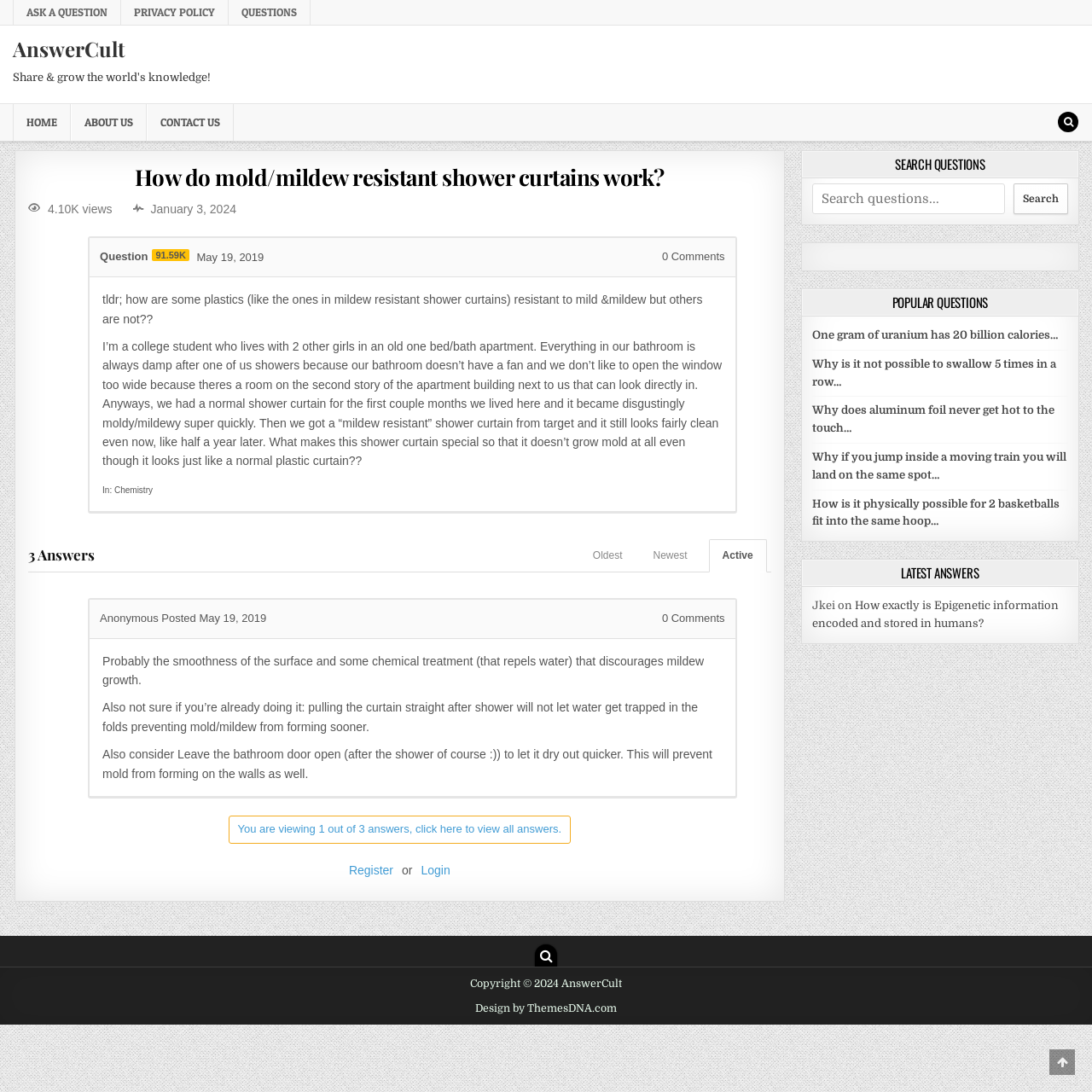Refer to the image and offer a detailed explanation in response to the question: How many views does the article have?

The number of views can be found in the section where it says '4.10K views'. This section is located below the article title and above the answers themselves.